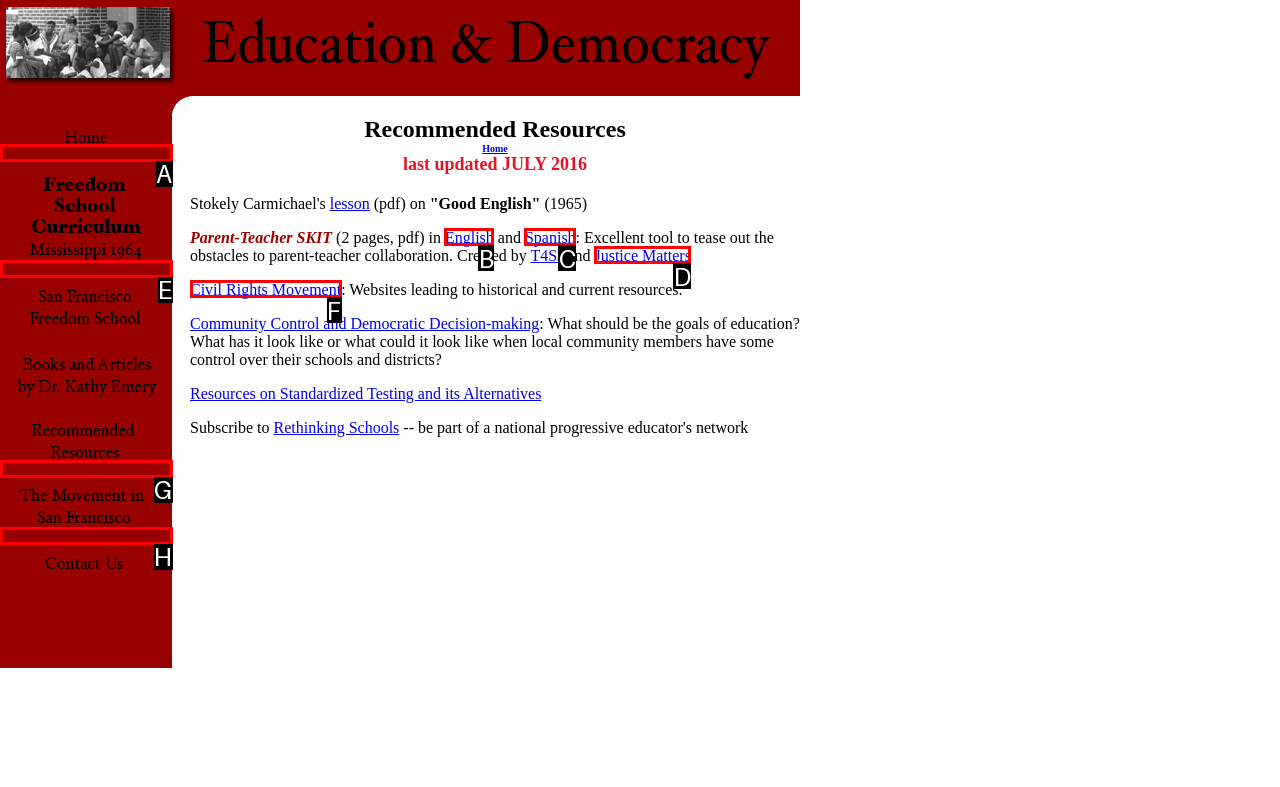Choose the HTML element that corresponds to the description: alt="FS Curriculum"
Provide the answer by selecting the letter from the given choices.

E